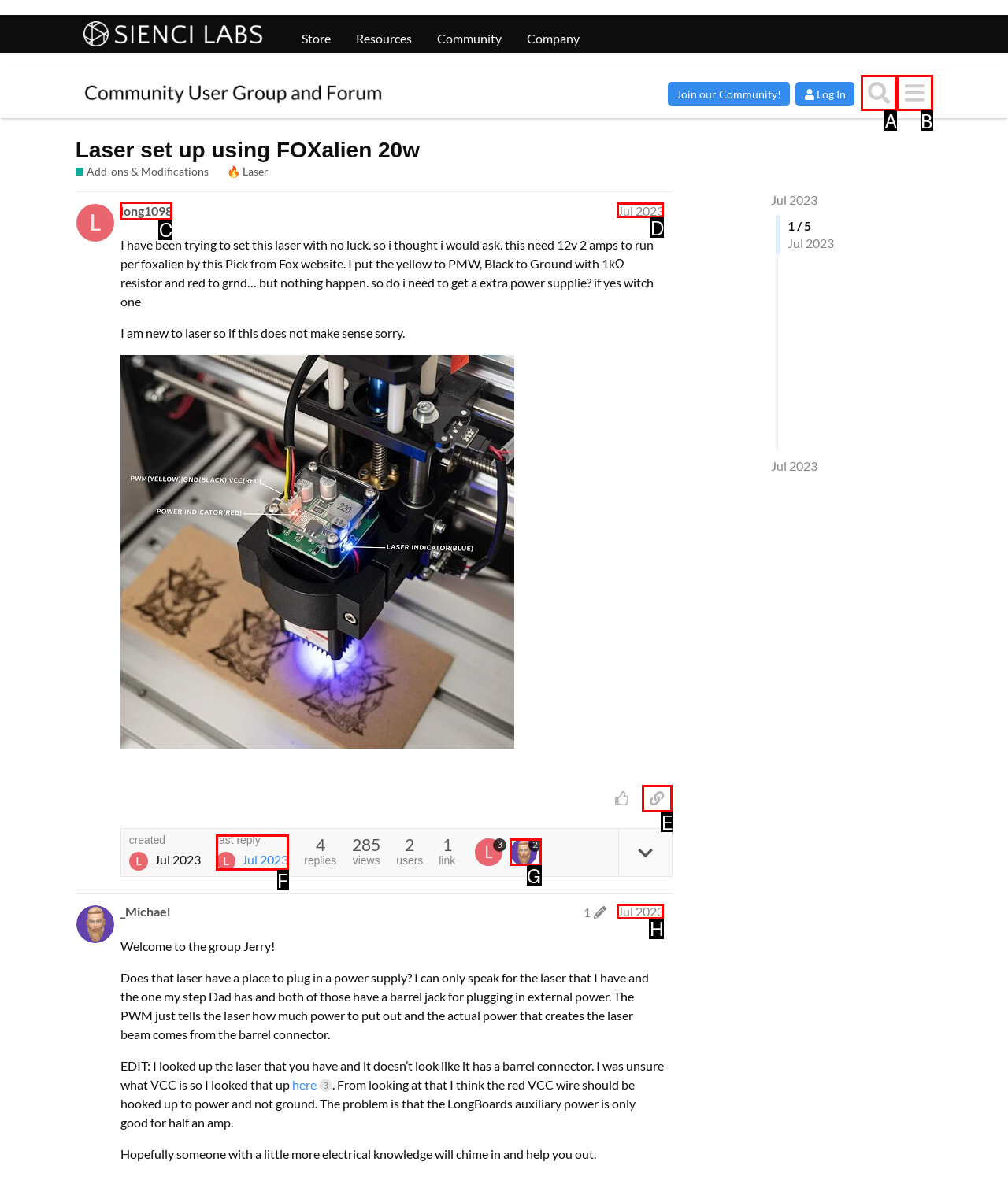Select the letter of the option that corresponds to: last reply Jul 2023
Provide the letter from the given options.

F